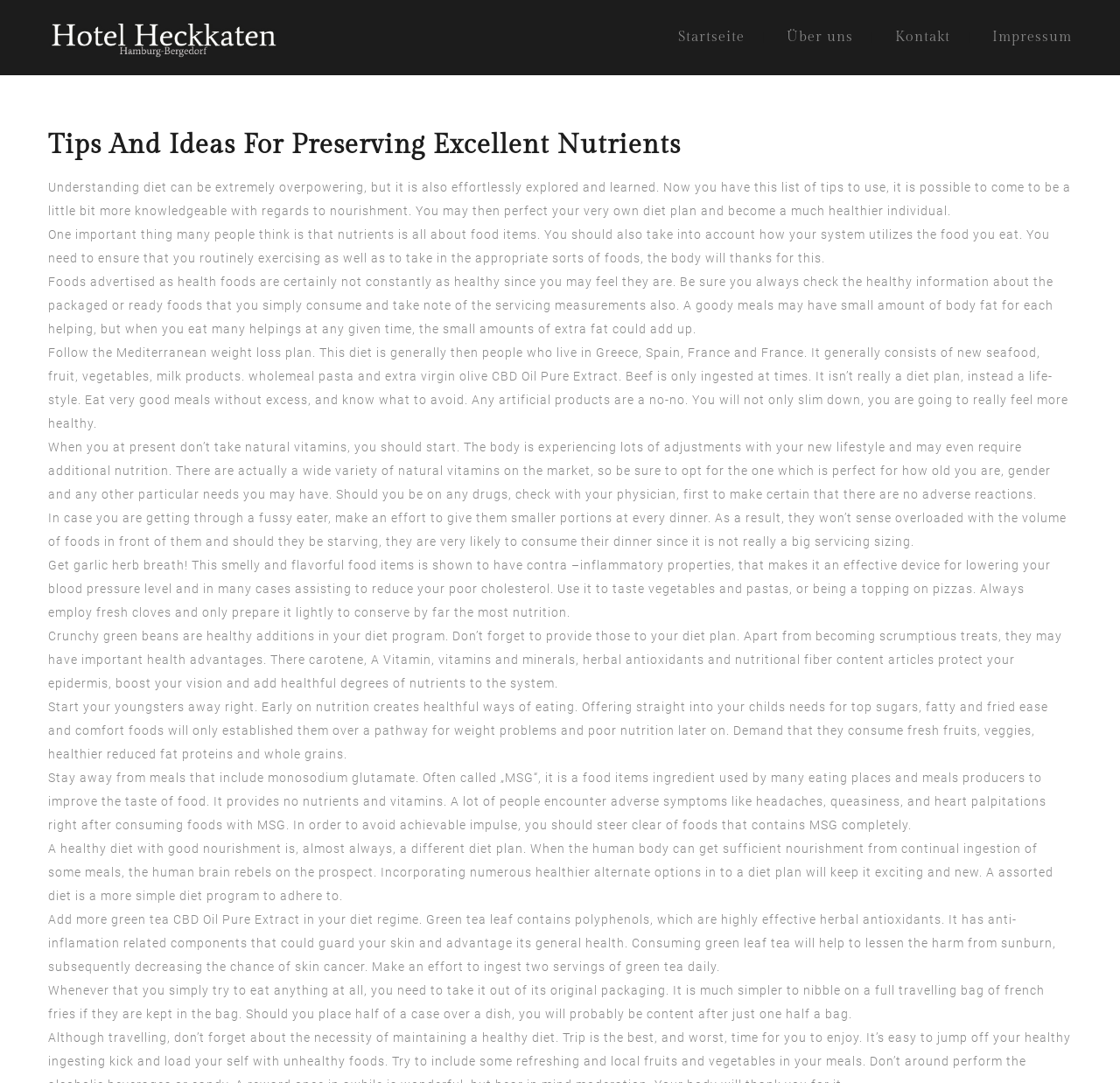Give a succinct answer to this question in a single word or phrase: 
How many links are in the top navigation bar?

4